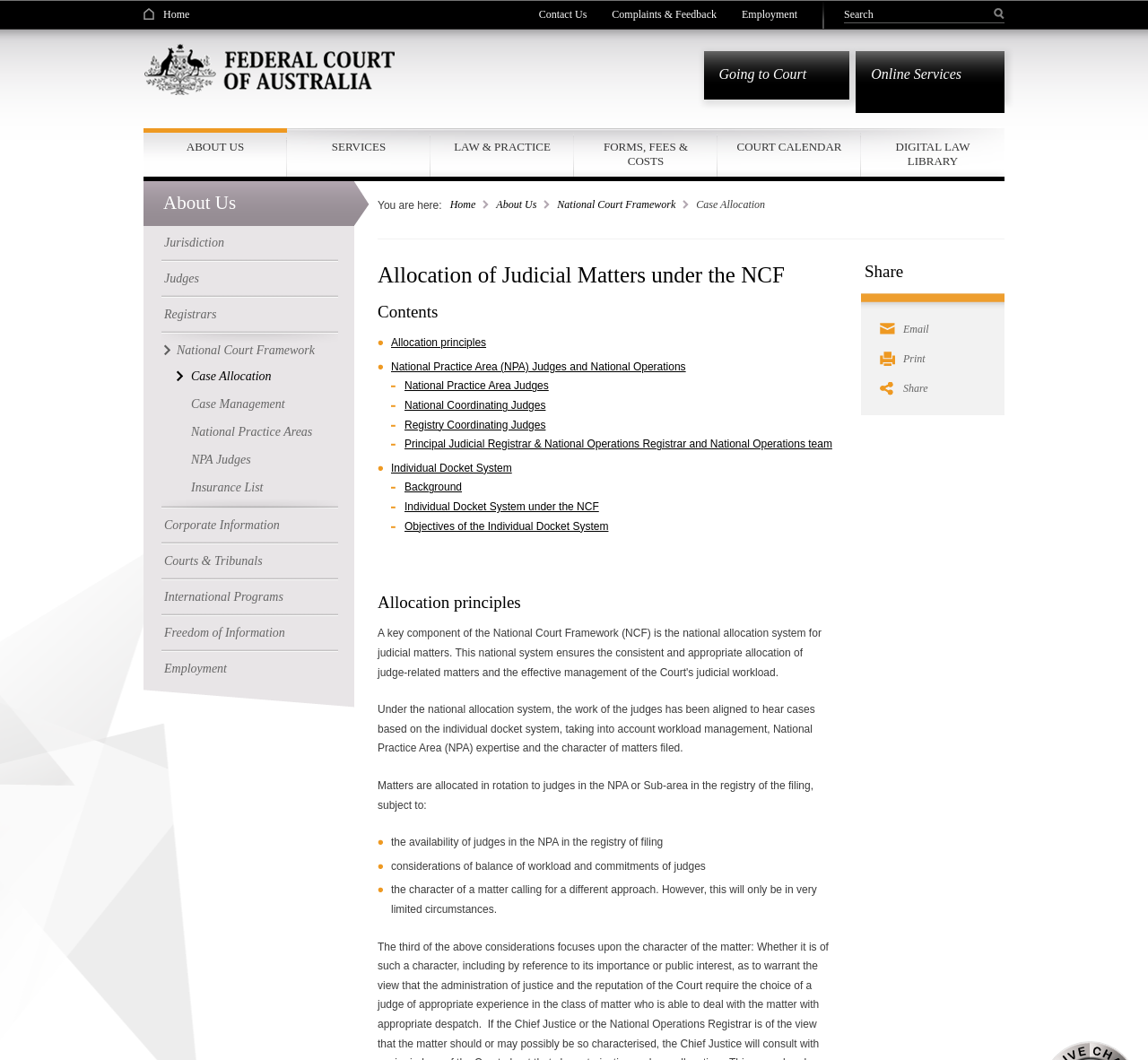Answer the question below in one word or phrase:
What is the main topic of this webpage?

Allocations of judicial matters